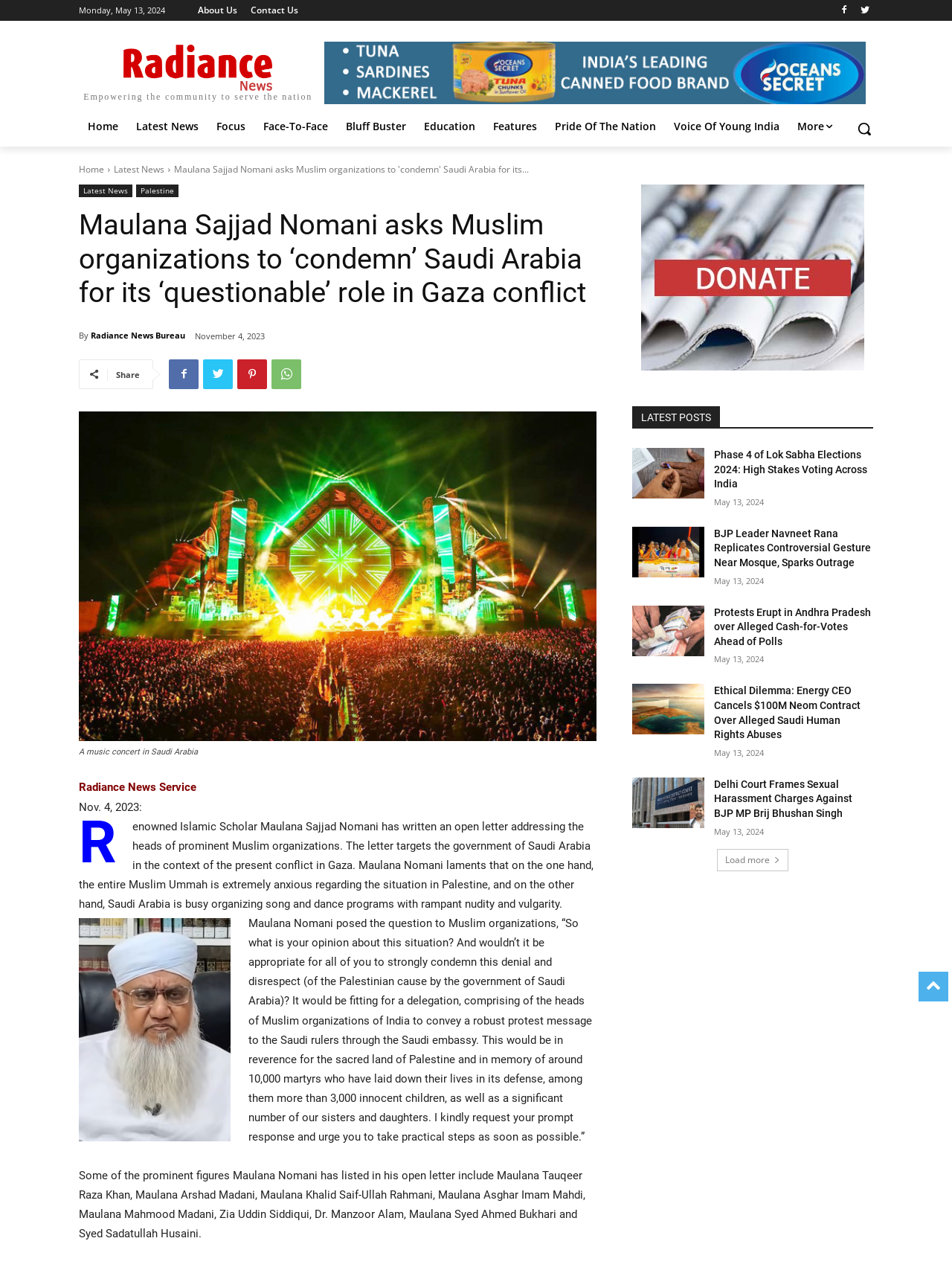Find the bounding box coordinates of the element to click in order to complete the given instruction: "Click on the link to read 'The Locked Tomb'."

None